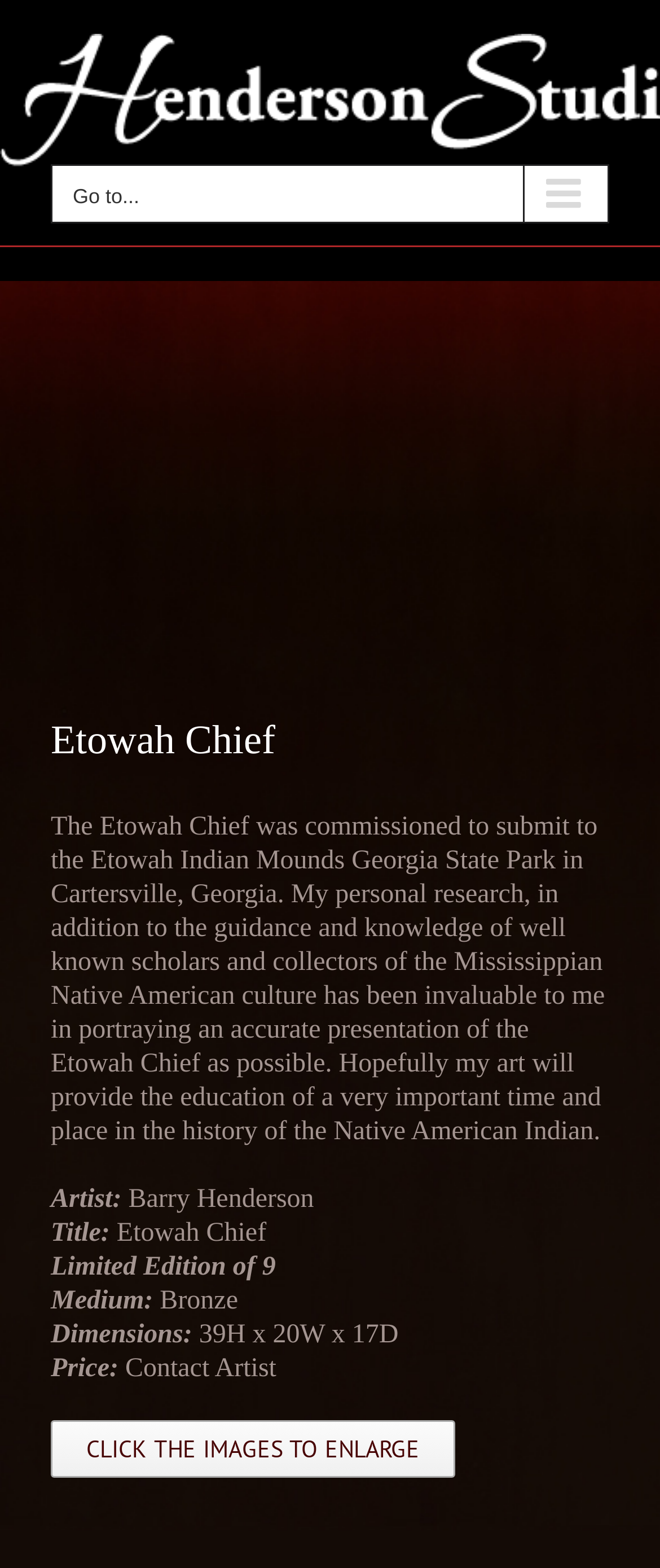Locate the UI element described by Greece Fulbright in the provided webpage screenshot. Return the bounding box coordinates in the format (top-left x, top-left y, bottom-right x, bottom-right y), ensuring all values are between 0 and 1.

None